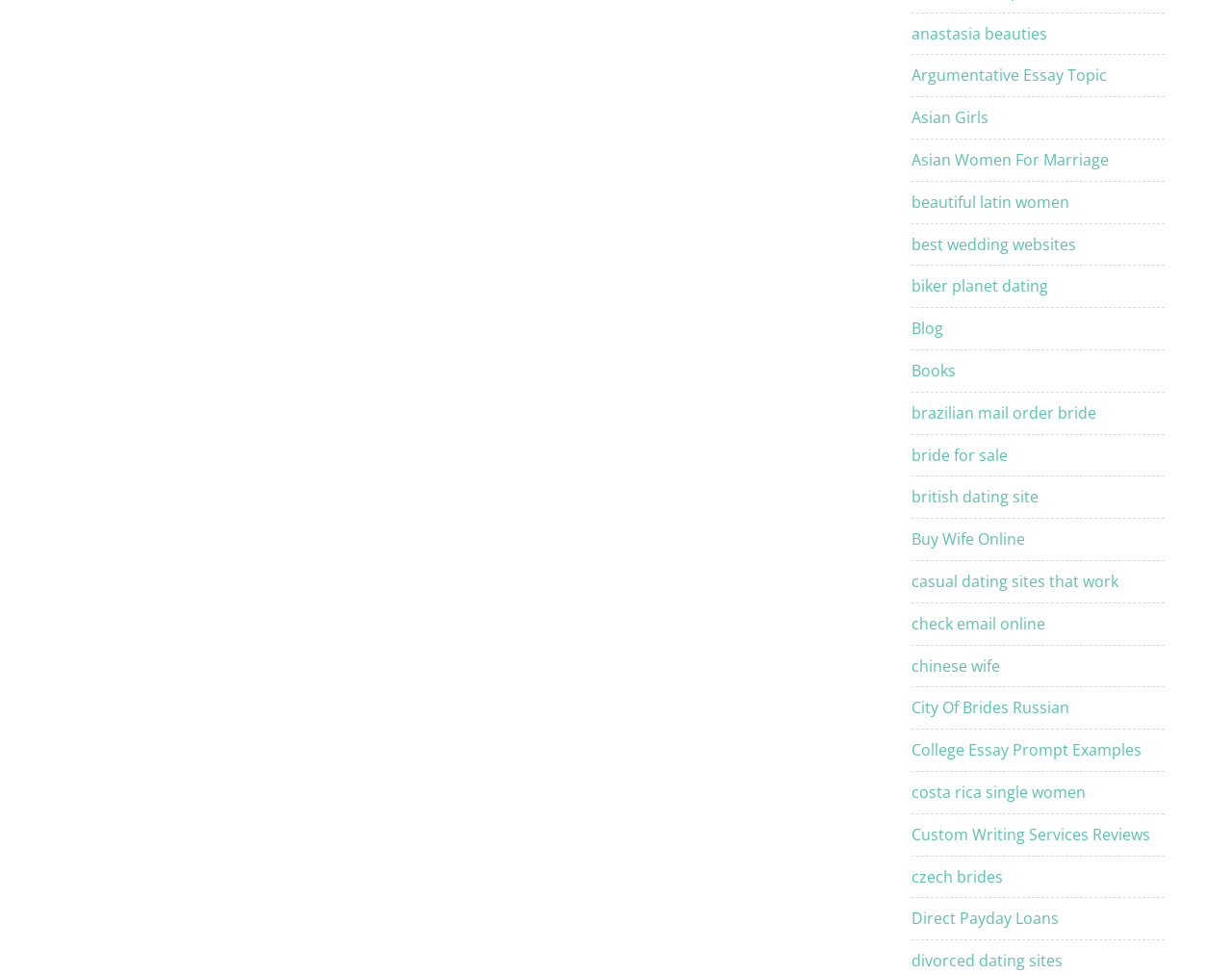Please identify the bounding box coordinates of the region to click in order to complete the given instruction: "explore Asian Girls". The coordinates should be four float numbers between 0 and 1, i.e., [left, top, right, bottom].

[0.74, 0.107, 0.803, 0.135]